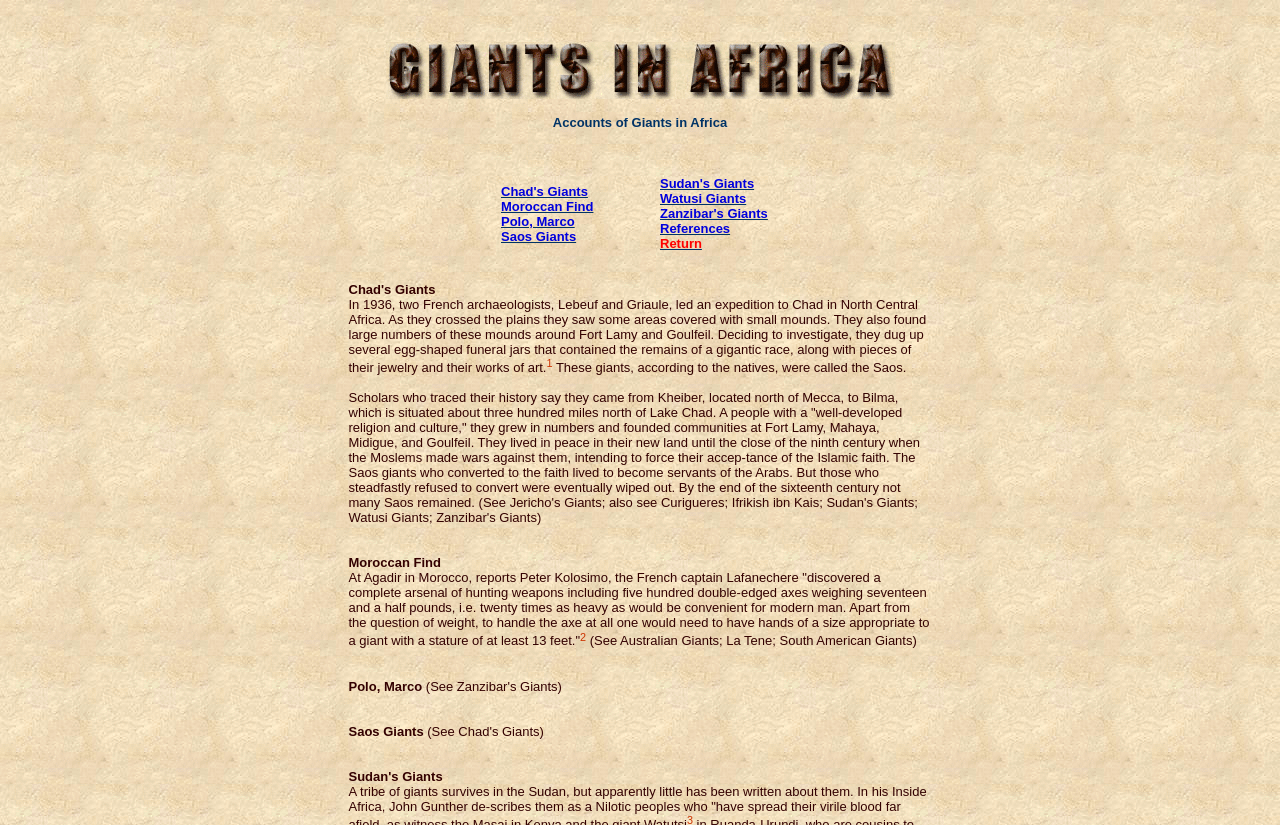Please provide a brief answer to the question using only one word or phrase: 
What is the name of the giants mentioned in the text?

Saos